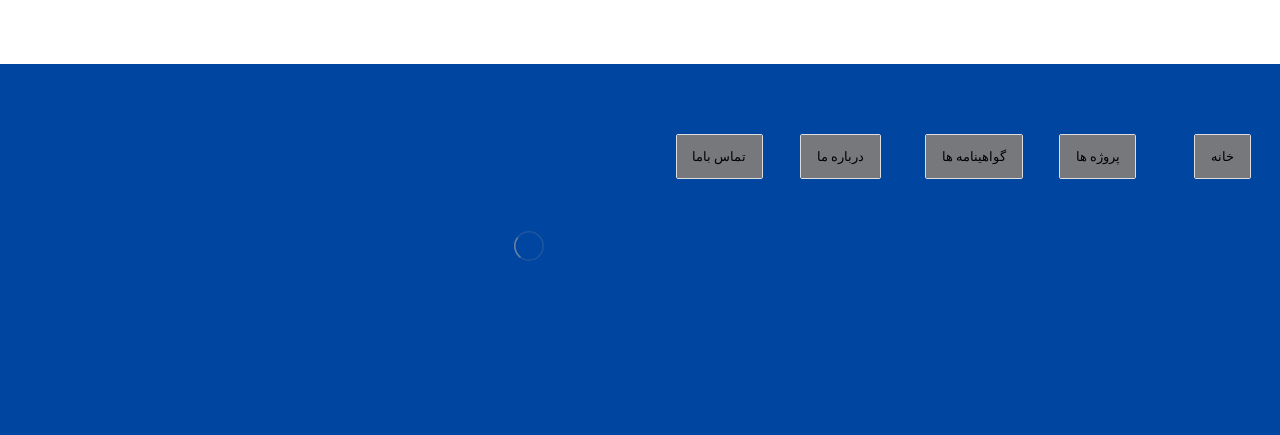Determine the bounding box coordinates of the clickable region to follow the instruction: "Click on the 'kangtoto' link".

None